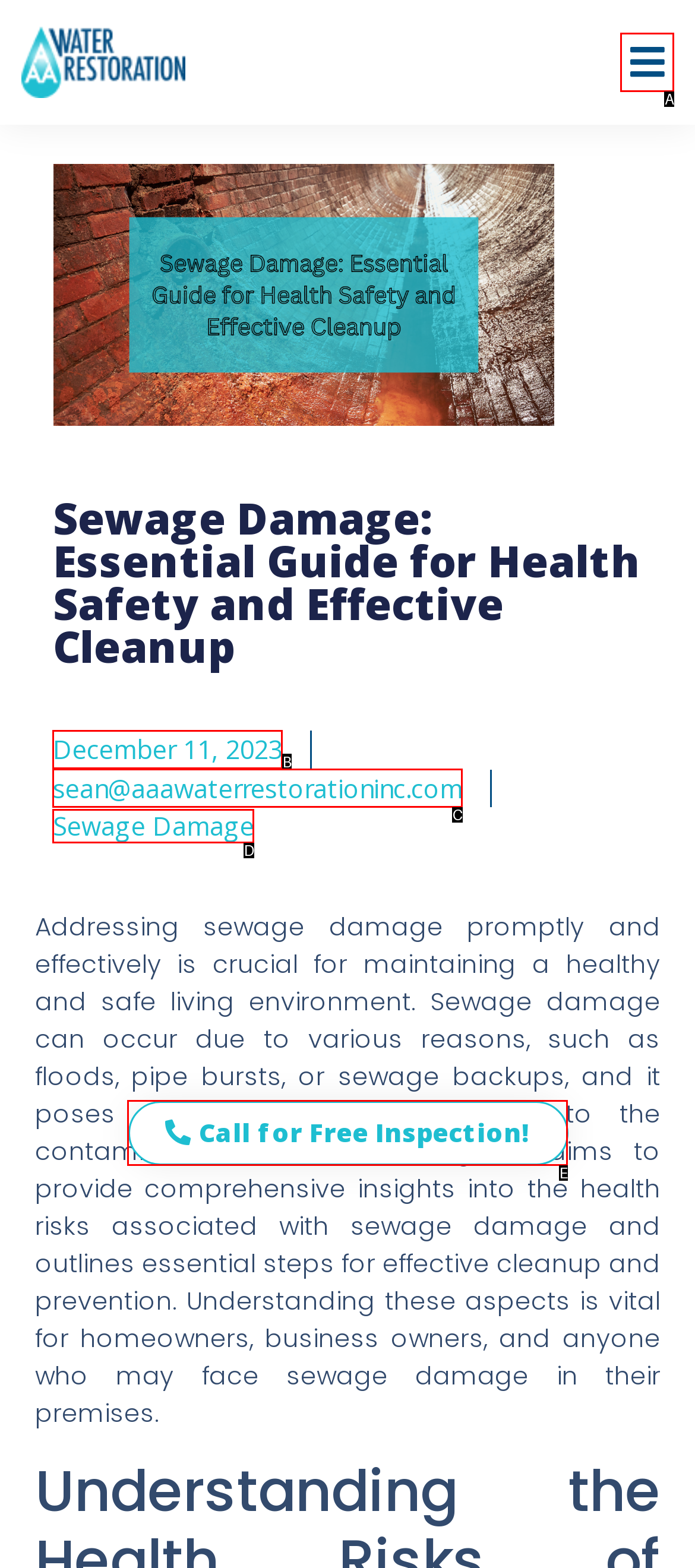Match the following description to the correct HTML element: Call for Free Inspection! Indicate your choice by providing the letter.

E